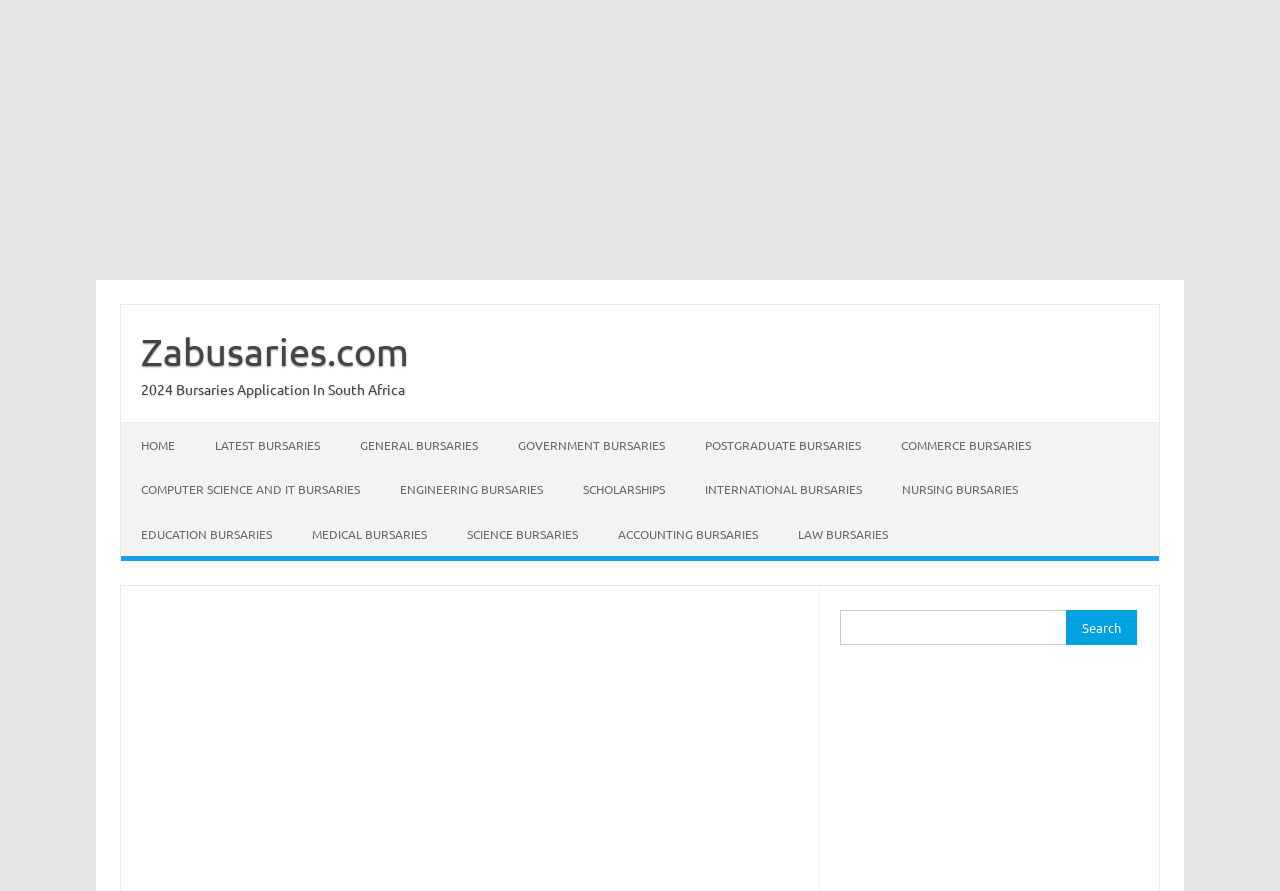Determine the bounding box coordinates for the UI element with the following description: "aria-label="Advertisement" name="aswift_1" title="Advertisement"". The coordinates should be four float numbers between 0 and 1, represented as [left, top, right, bottom].

[0.0, 0.0, 0.938, 0.314]